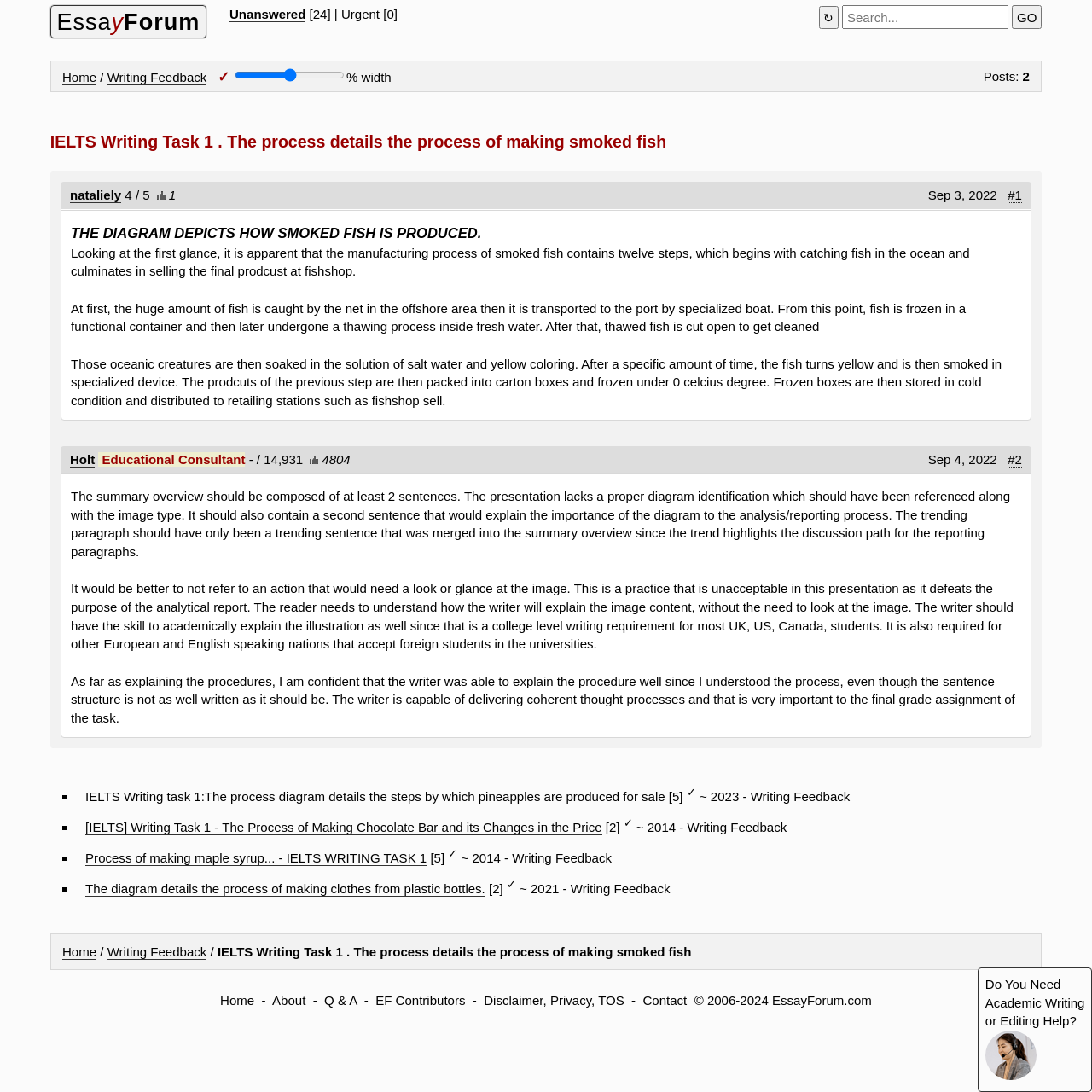Can you specify the bounding box coordinates for the region that should be clicked to fulfill this instruction: "Search for something".

[0.771, 0.004, 0.924, 0.027]